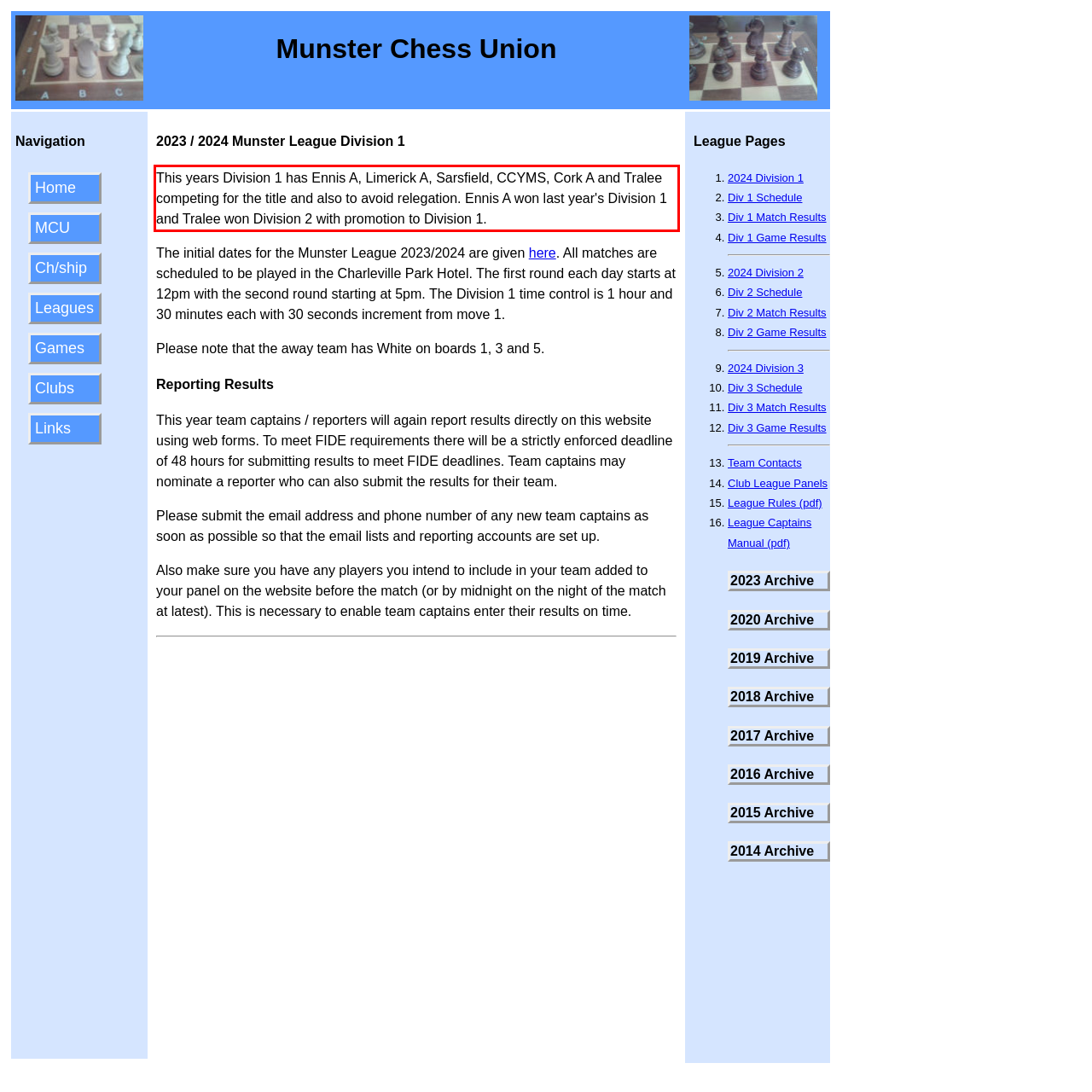From the screenshot of the webpage, locate the red bounding box and extract the text contained within that area.

This years Division 1 has Ennis A, Limerick A, Sarsfield, CCYMS, Cork A and Tralee competing for the title and also to avoid relegation. Ennis A won last year's Division 1 and Tralee won Division 2 with promotion to Division 1.